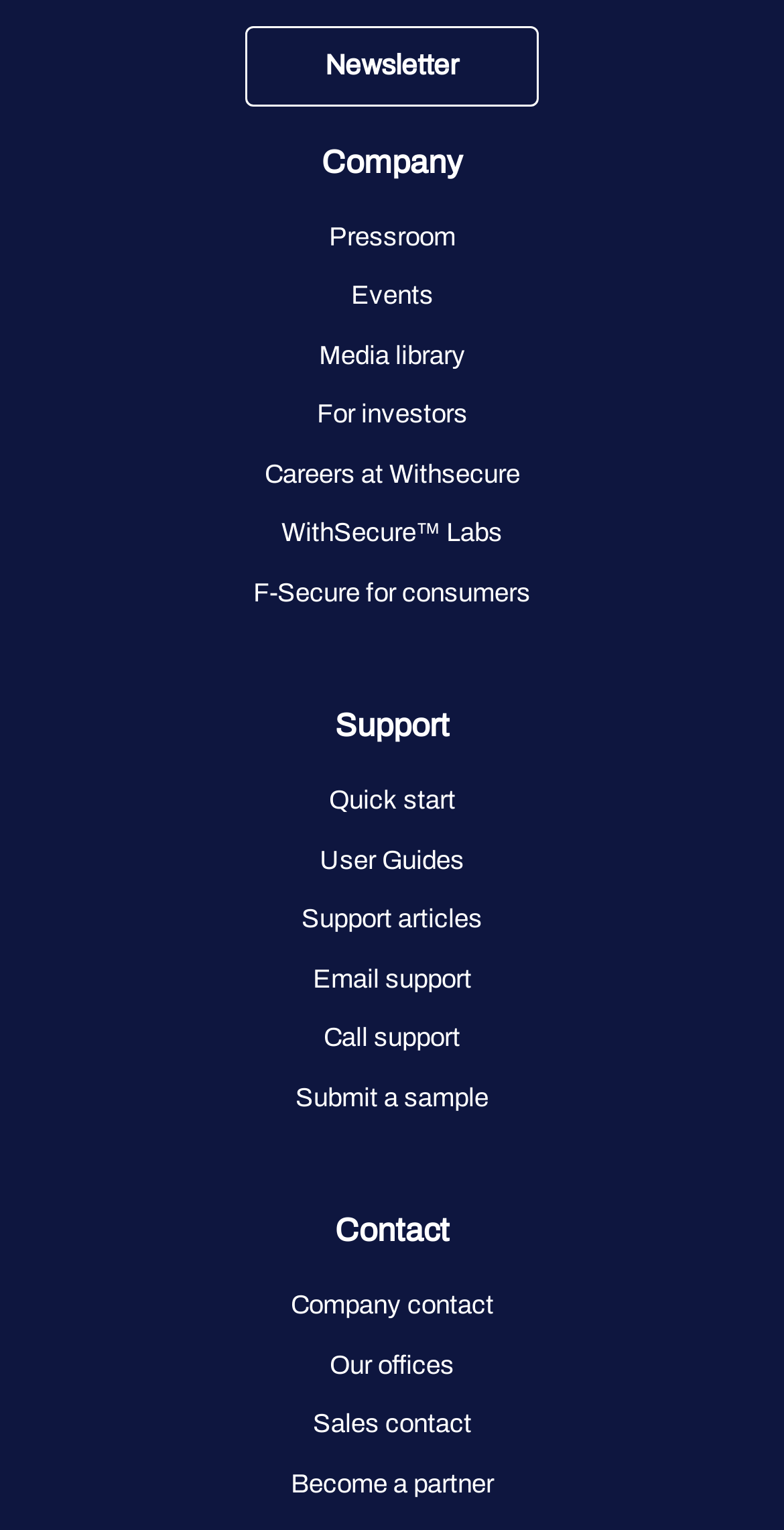What is the first link in the Company section?
Based on the screenshot, answer the question with a single word or phrase.

Newsletter